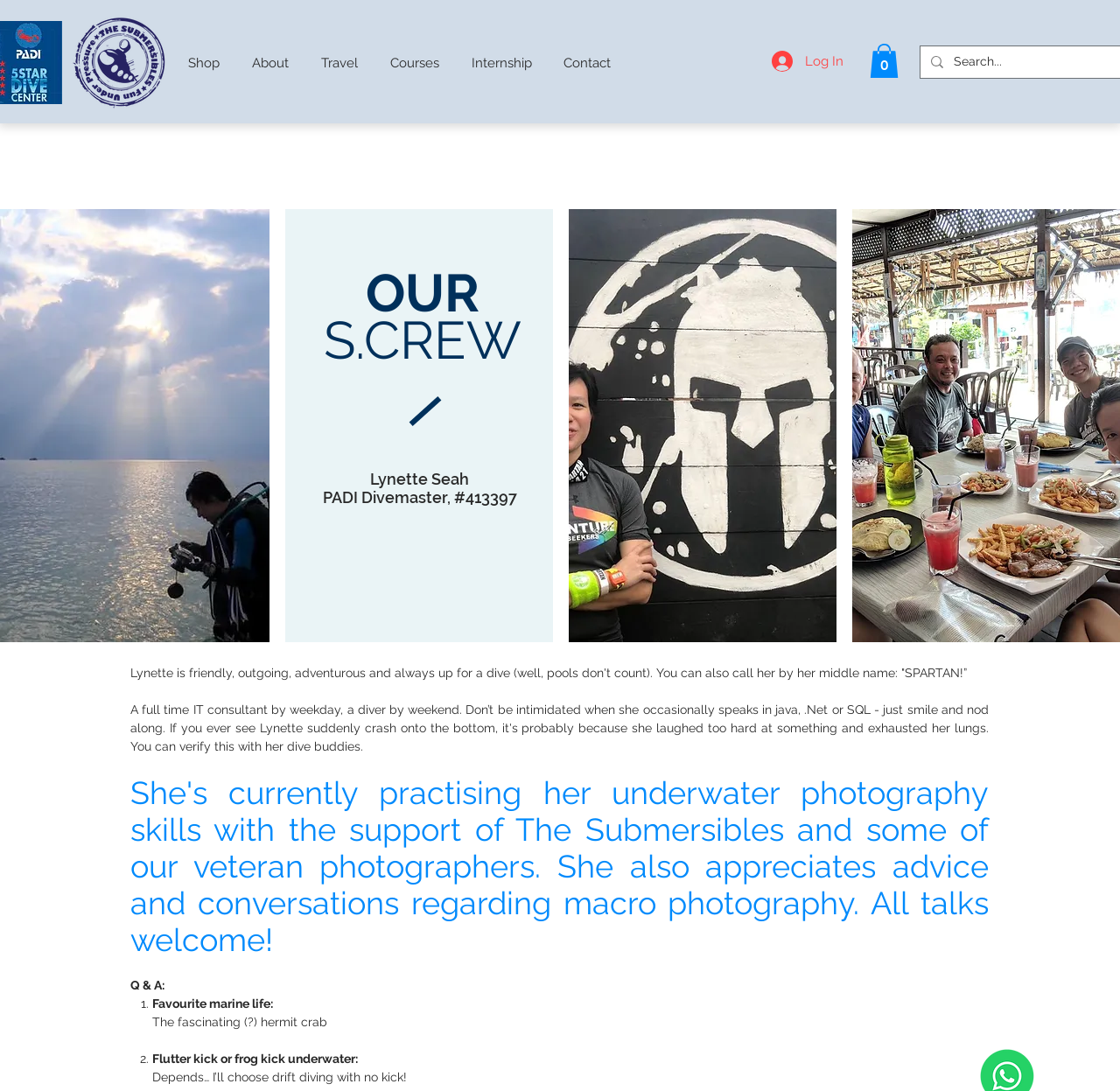What is Lynette Seah's profession?
Refer to the image and give a detailed answer to the question.

According to the webpage, Lynette Seah is a PADI Divemaster, which is mentioned in the heading 'Lynette Seah' and the subheading 'PADI Divemaster, #413397'.